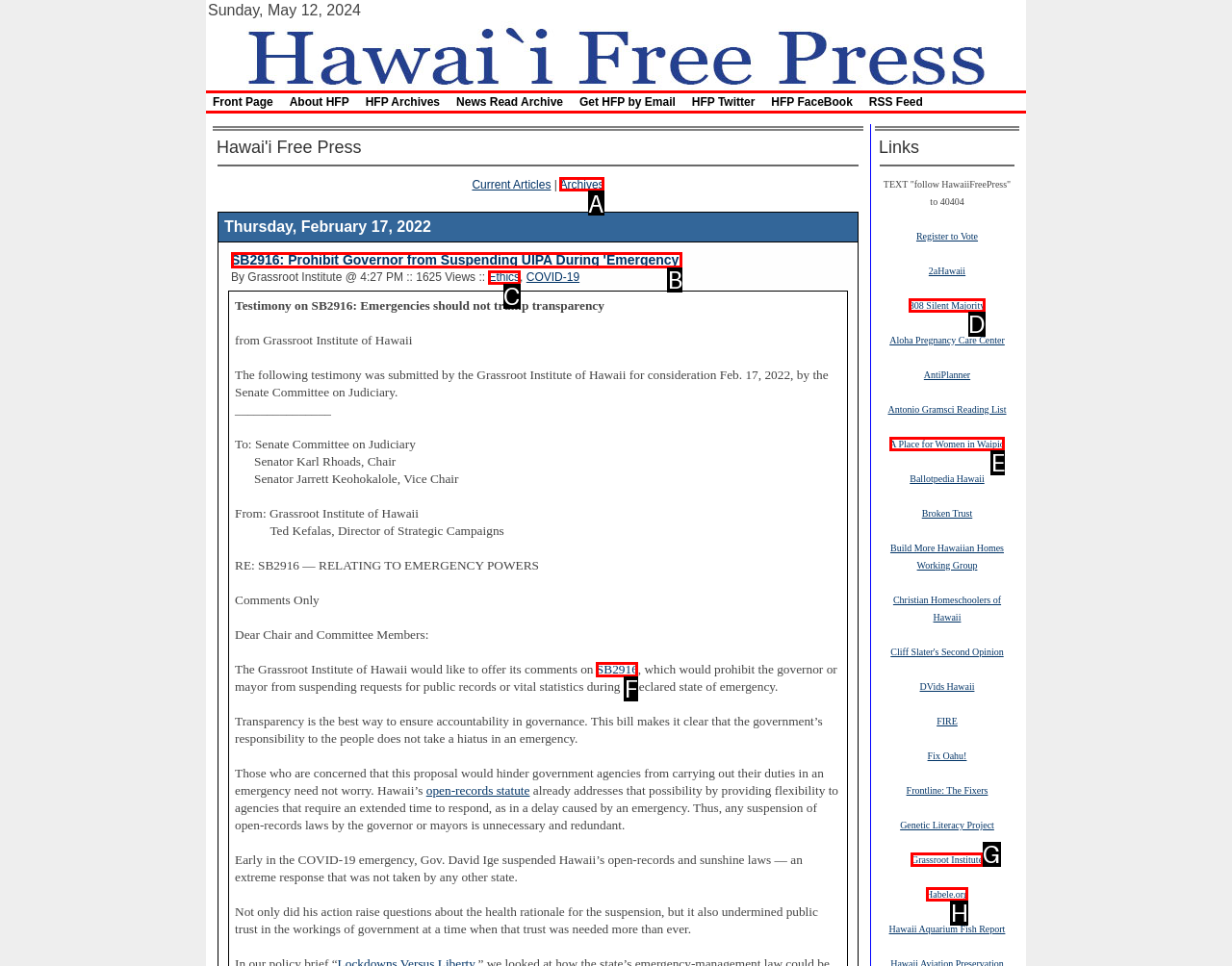Determine the correct UI element to click for this instruction: Visit 'Archives'. Respond with the letter of the chosen element.

A